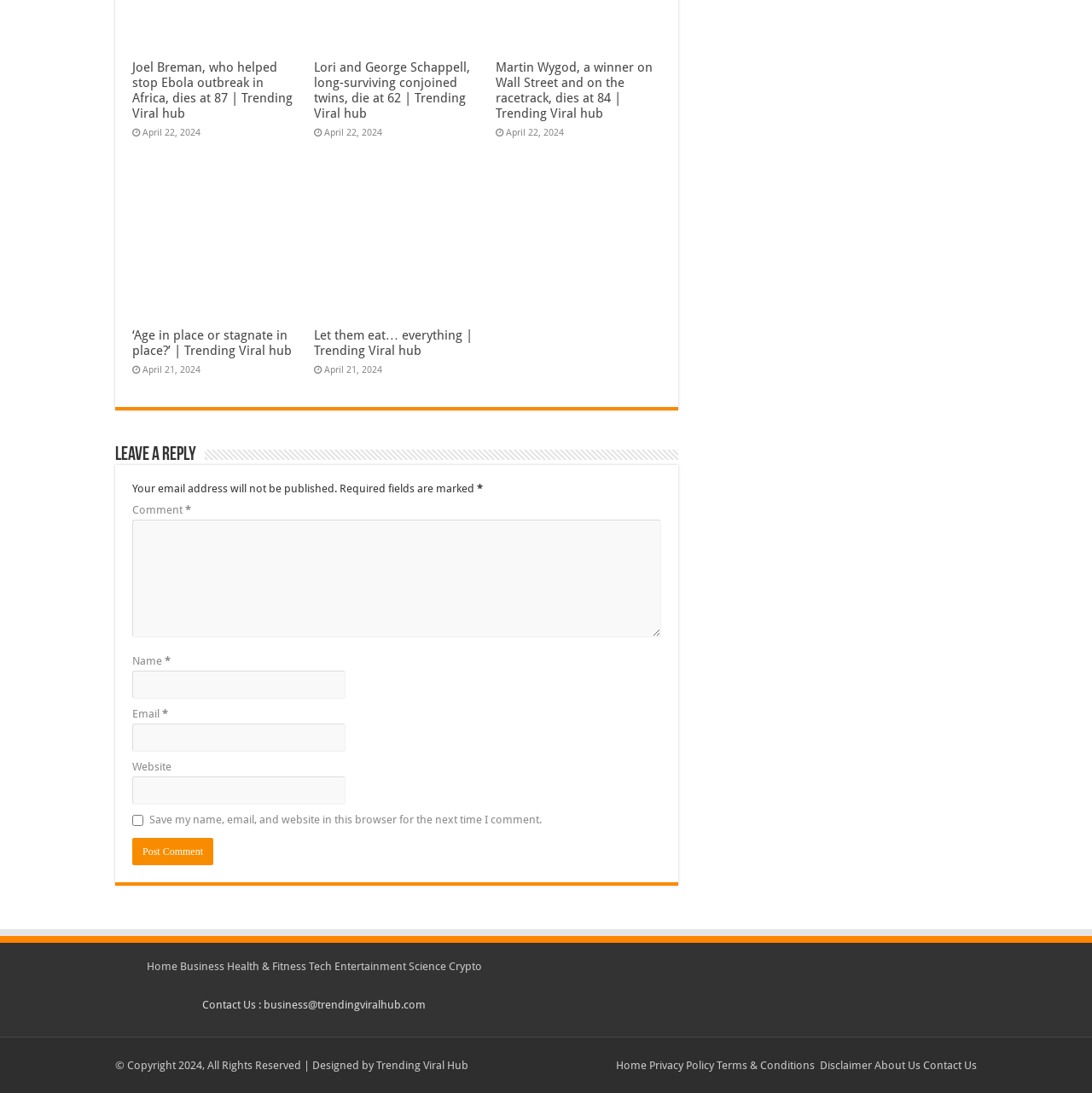What is the category of the article 'Let them eat… everything'? 
Using the details shown in the screenshot, provide a comprehensive answer to the question.

I found the category by looking at the link element next to the heading 'Let them eat… everything' which is 'Trending Viral hub'.